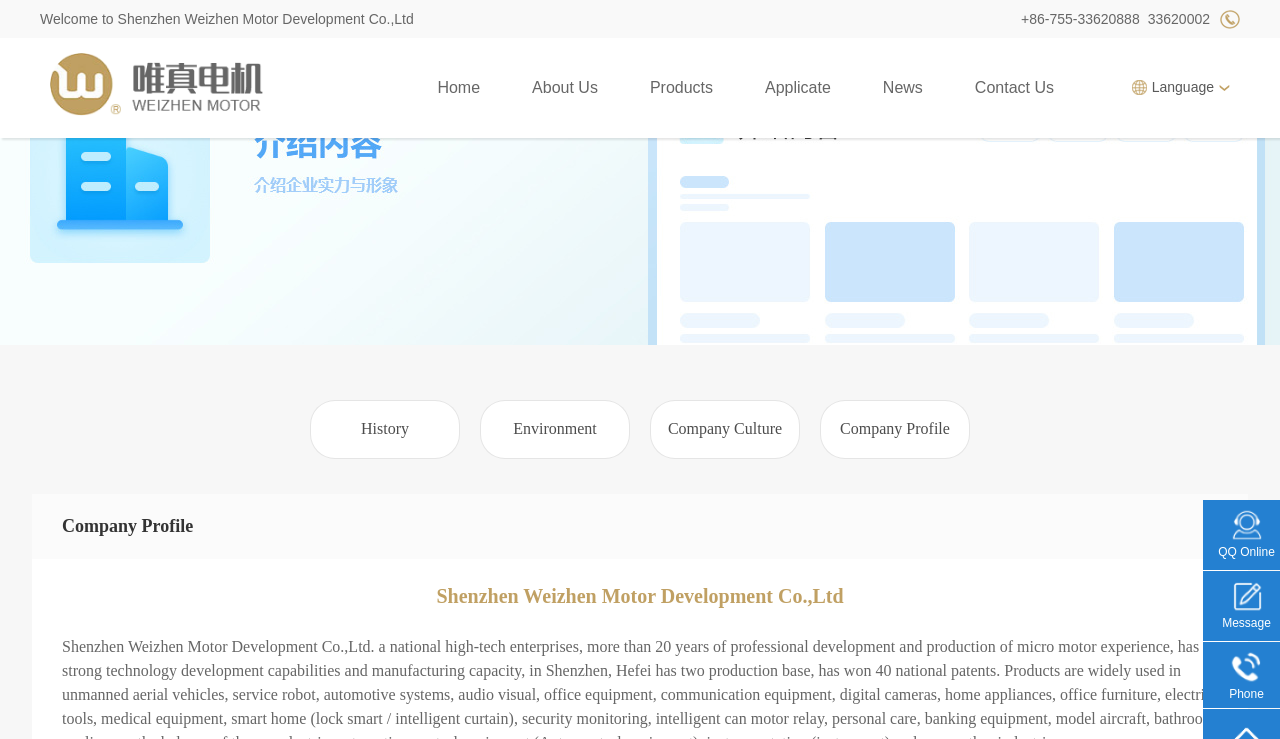What is the language selection option? Look at the image and give a one-word or short phrase answer.

Language